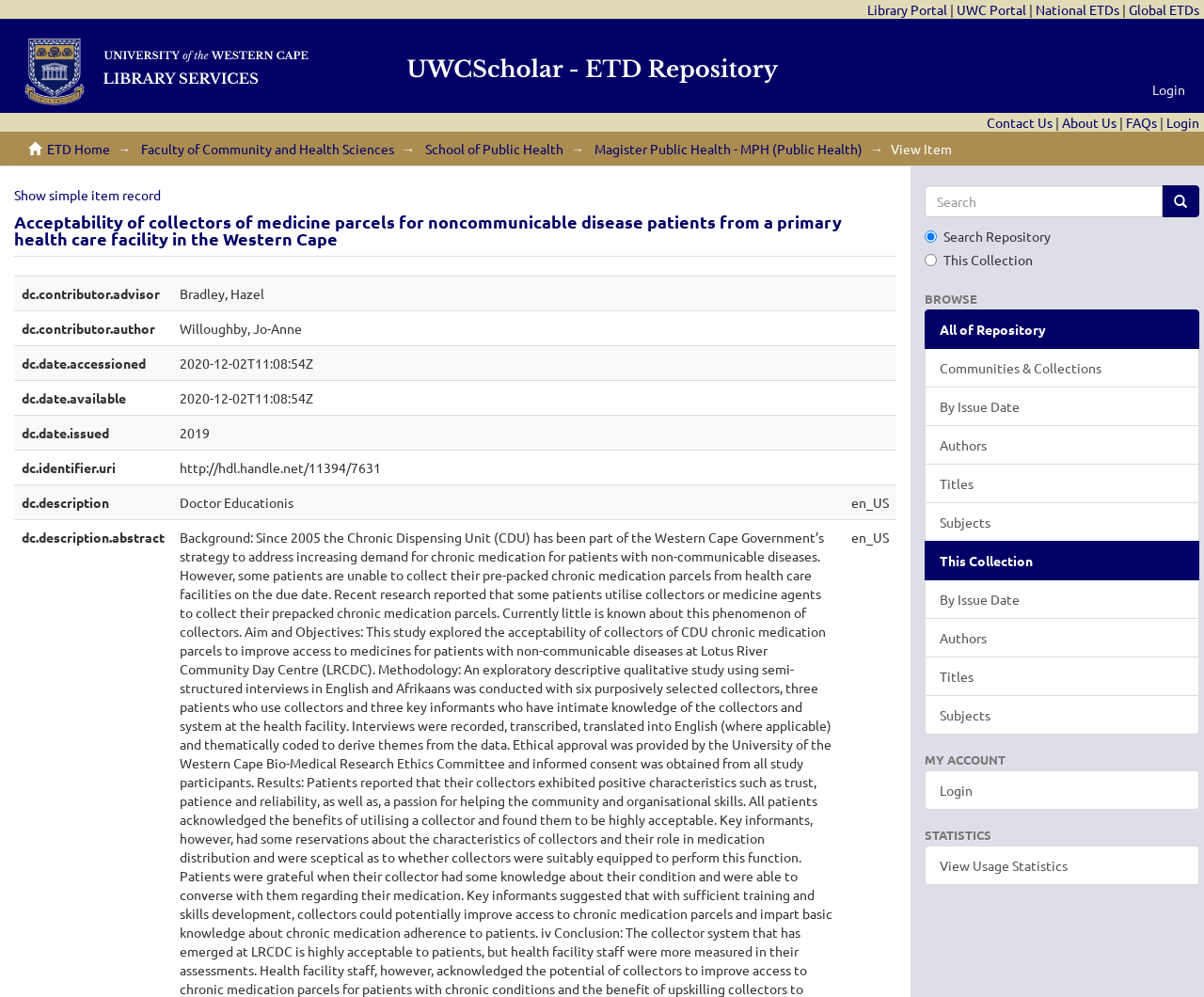What is the author of the item? From the image, respond with a single word or brief phrase.

Jo-Anne Willoughby